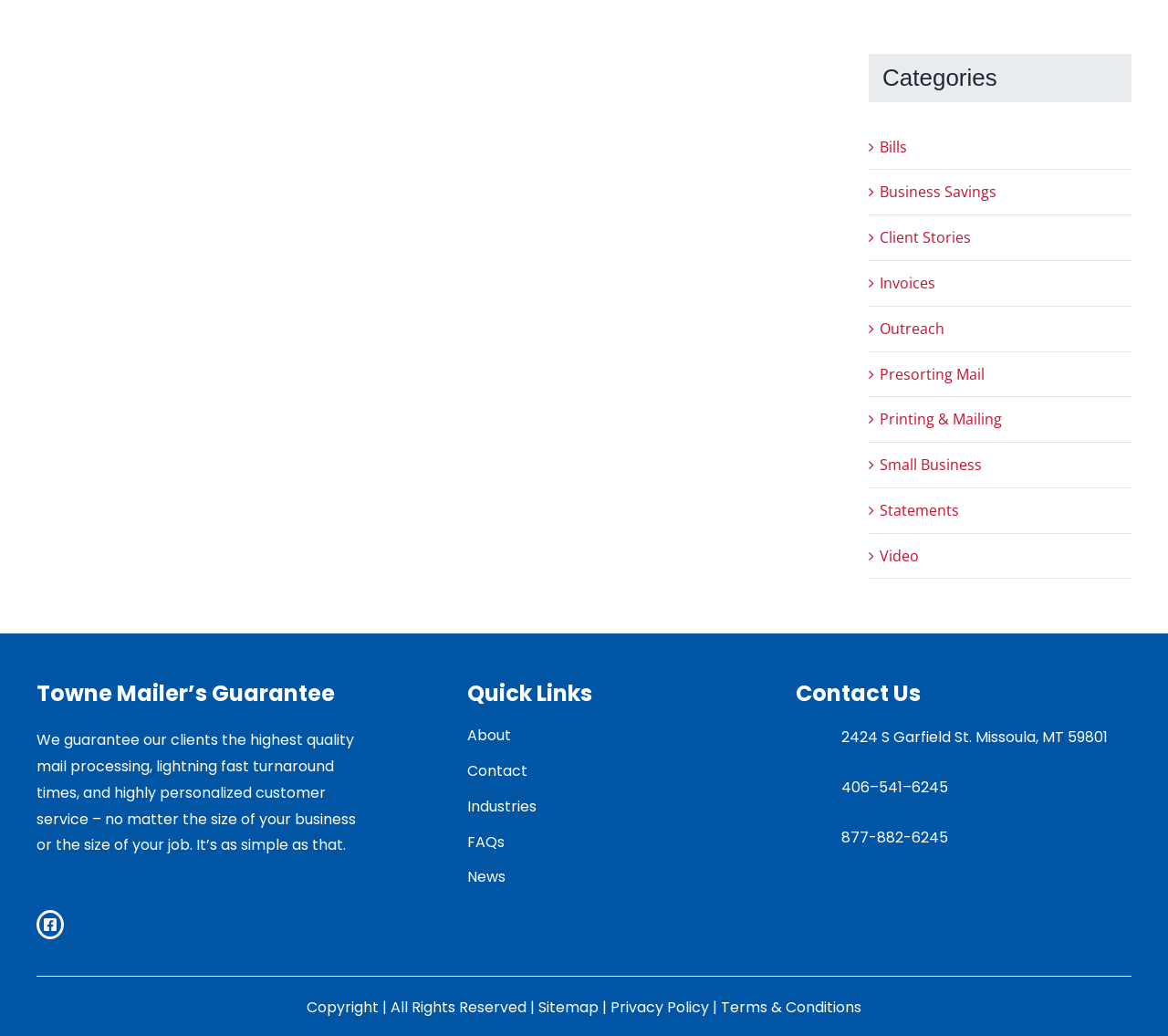What are the phone numbers listed on the webpage?
Kindly give a detailed and elaborate answer to the question.

The webpage has a section with the heading 'Contact Us' which lists two phone numbers: 406–541–6245 and 877-882-6245.